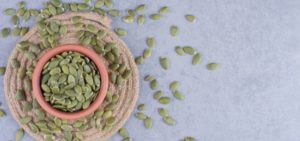What is the purpose of the pumpkin seeds?
Look at the webpage screenshot and answer the question with a detailed explanation.

The composition reflects the wholesome nature of organic foods, suggesting that these pumpkin seeds can be a nutritious addition to a balanced diet, enjoyed for their rich nutritional profile, including healthy fats, protein, and essential minerals.